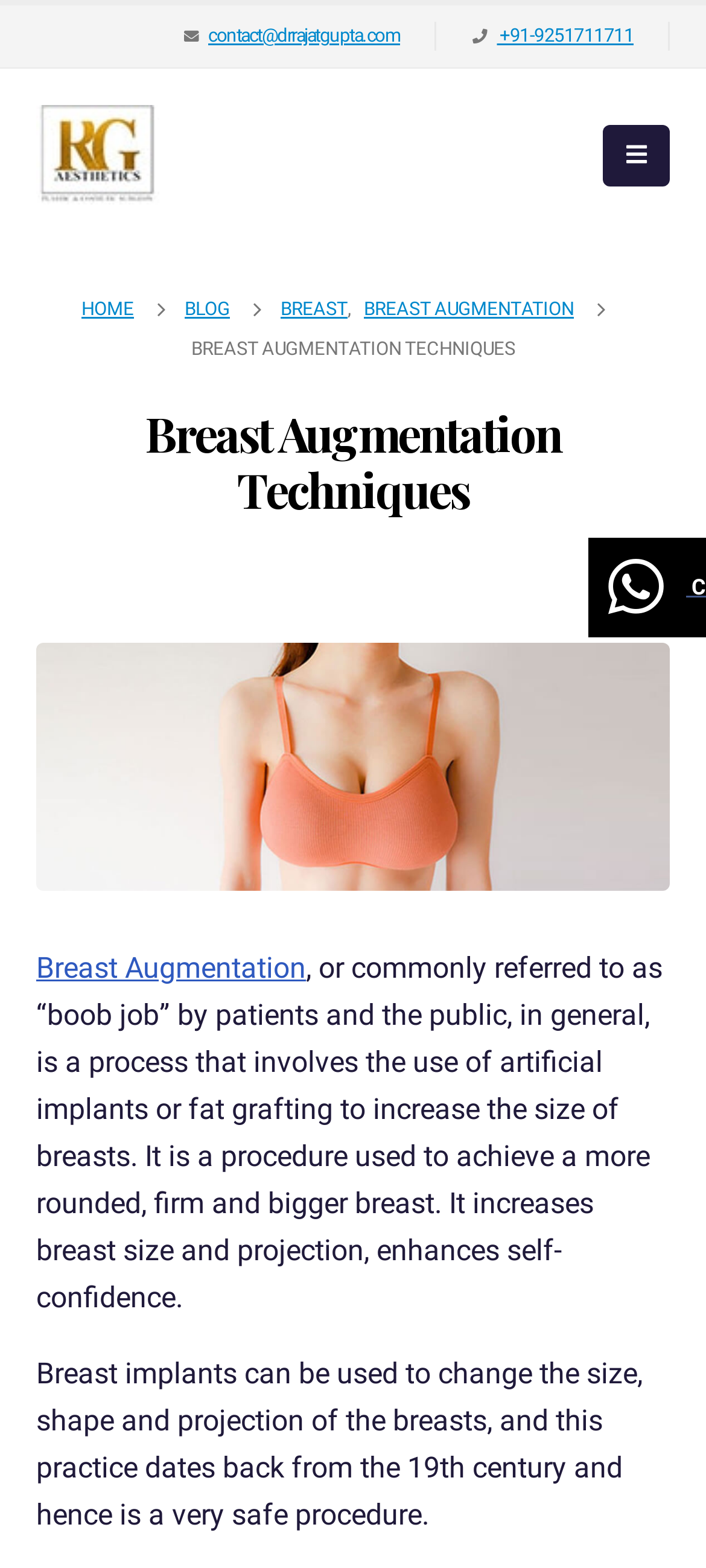Please locate the bounding box coordinates of the element that should be clicked to achieve the given instruction: "learn about breast augmentation techniques".

[0.515, 0.185, 0.813, 0.21]